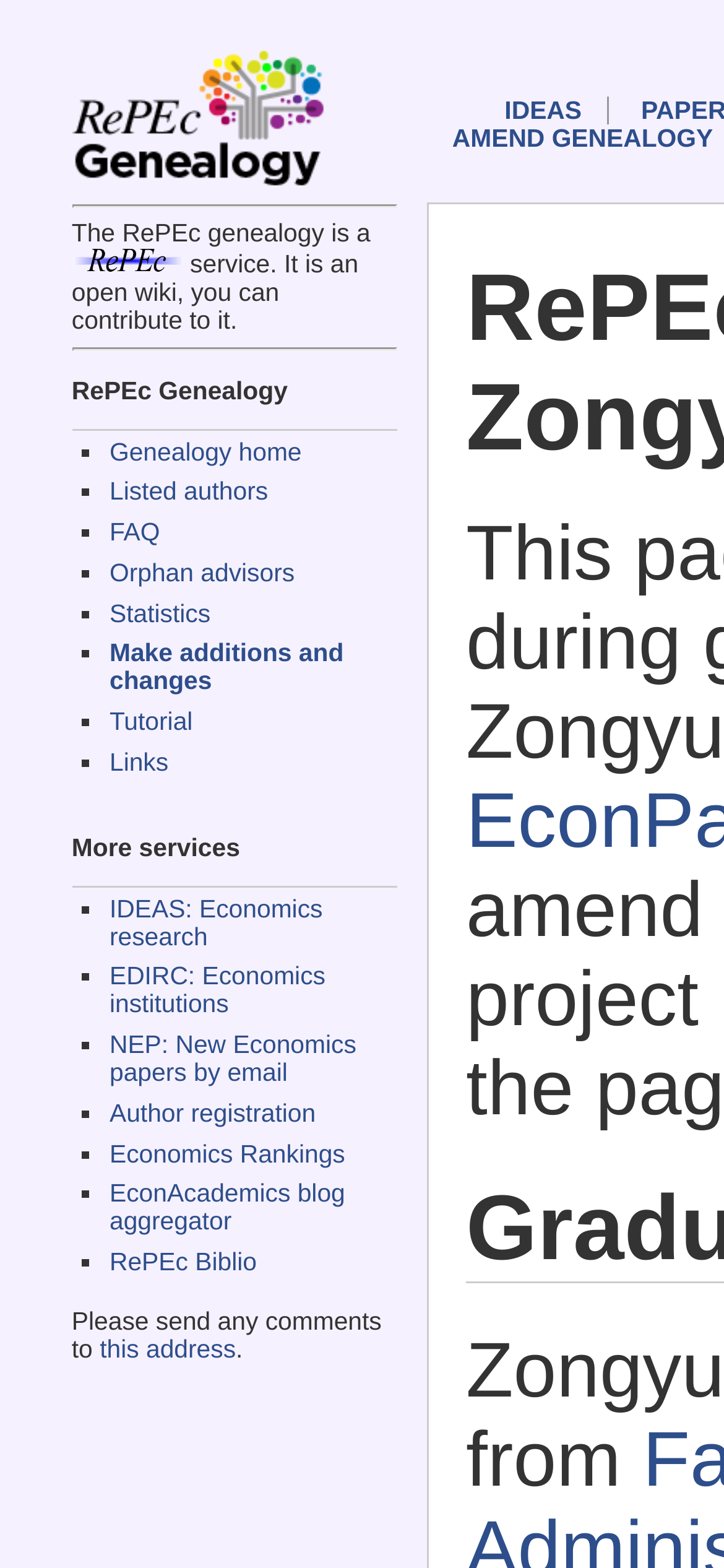Using the information shown in the image, answer the question with as much detail as possible: What is the name of the genealogy page?

The name of the genealogy page can be found at the top of the webpage, which is 'RePEc Genealogy page for Zongyuan Li'.